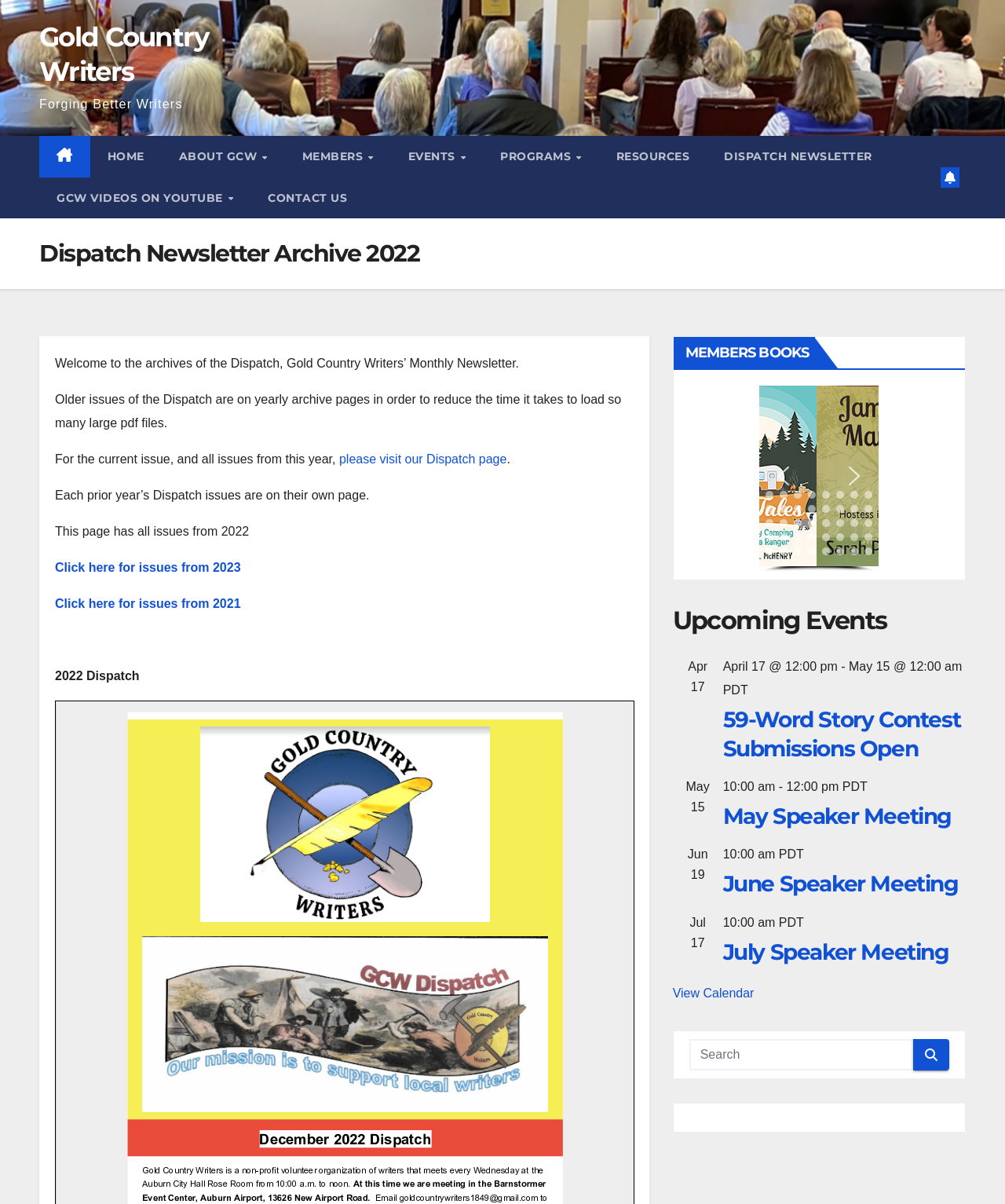Please provide a comprehensive answer to the question based on the screenshot: How many years of Dispatch issues are mentioned on this page?

I found that the page mentions issues from 2022, 2023, and 2021, so there are three years of Dispatch issues mentioned.